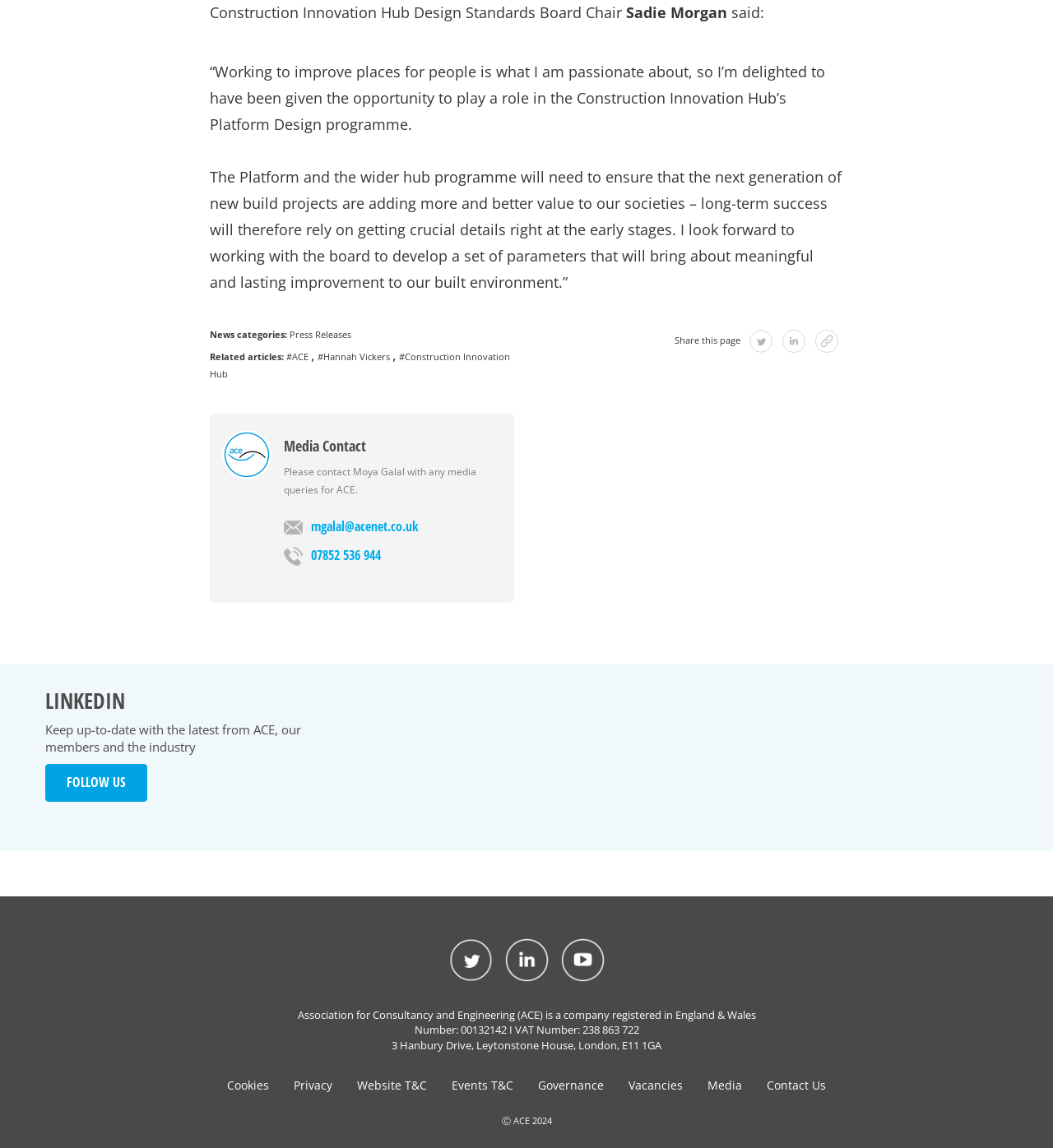Identify the bounding box coordinates of the element to click to follow this instruction: 'View Media Contact information'. Ensure the coordinates are four float values between 0 and 1, provided as [left, top, right, bottom].

[0.211, 0.375, 0.258, 0.418]